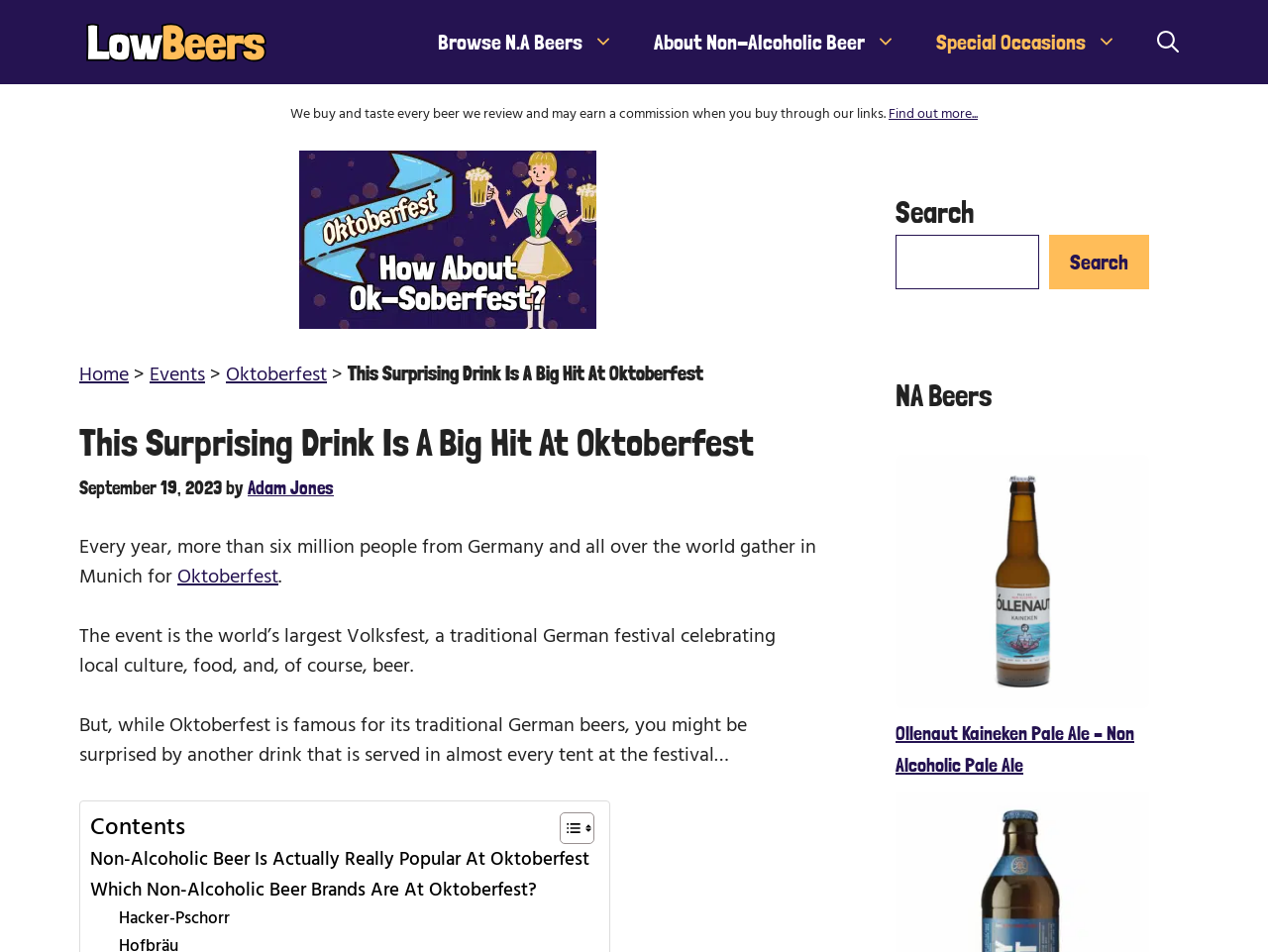Find the bounding box coordinates of the element to click in order to complete the given instruction: "Click the 'Low Beers' link."

[0.062, 0.028, 0.219, 0.061]